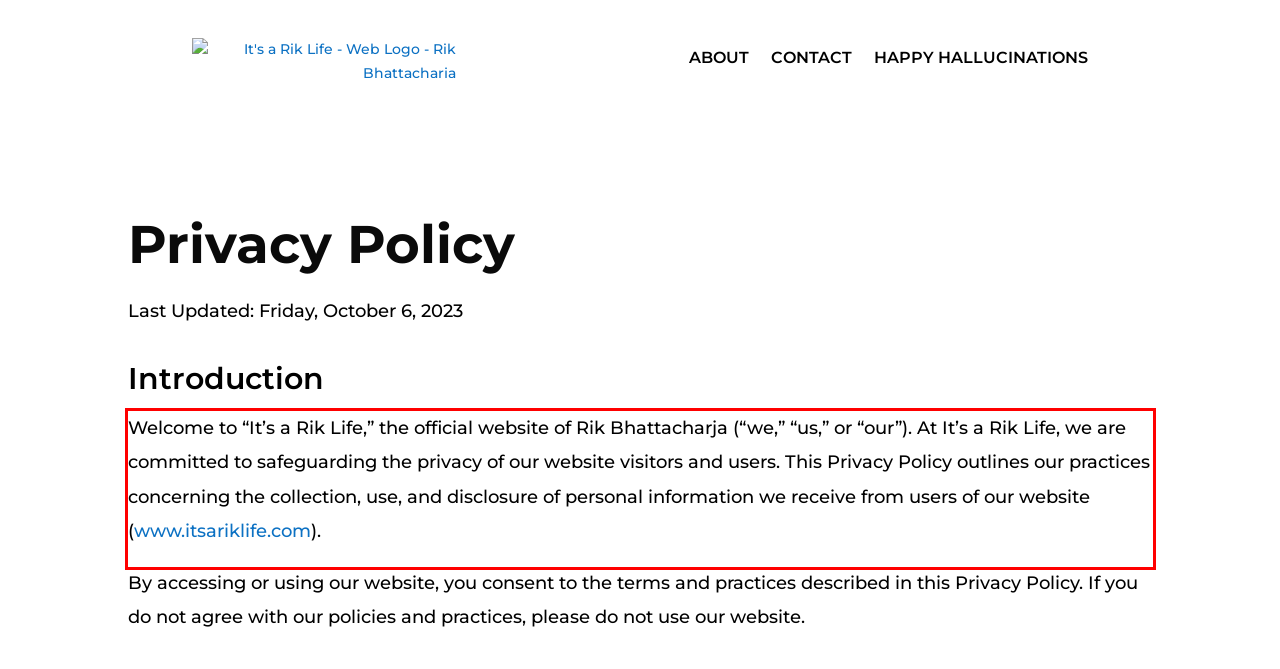Given a screenshot of a webpage, identify the red bounding box and perform OCR to recognize the text within that box.

Welcome to “It’s a Rik Life,” the official website of Rik Bhattacharja (“we,” “us,” or “our”). At It’s a Rik Life, we are committed to safeguarding the privacy of our website visitors and users. This Privacy Policy outlines our practices concerning the collection, use, and disclosure of personal information we receive from users of our website (www.itsariklife.com).